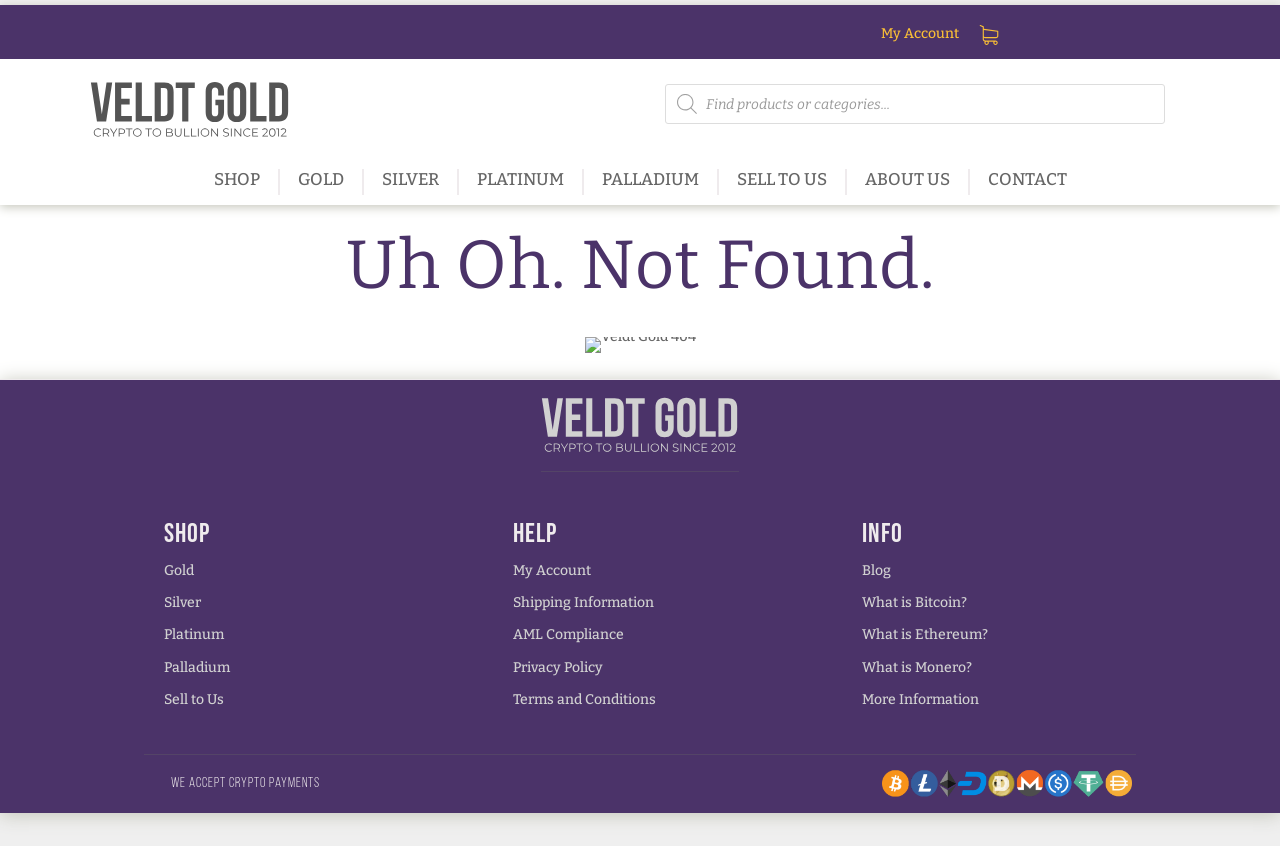Please specify the bounding box coordinates of the clickable section necessary to execute the following command: "Read the blog".

[0.673, 0.664, 0.696, 0.684]